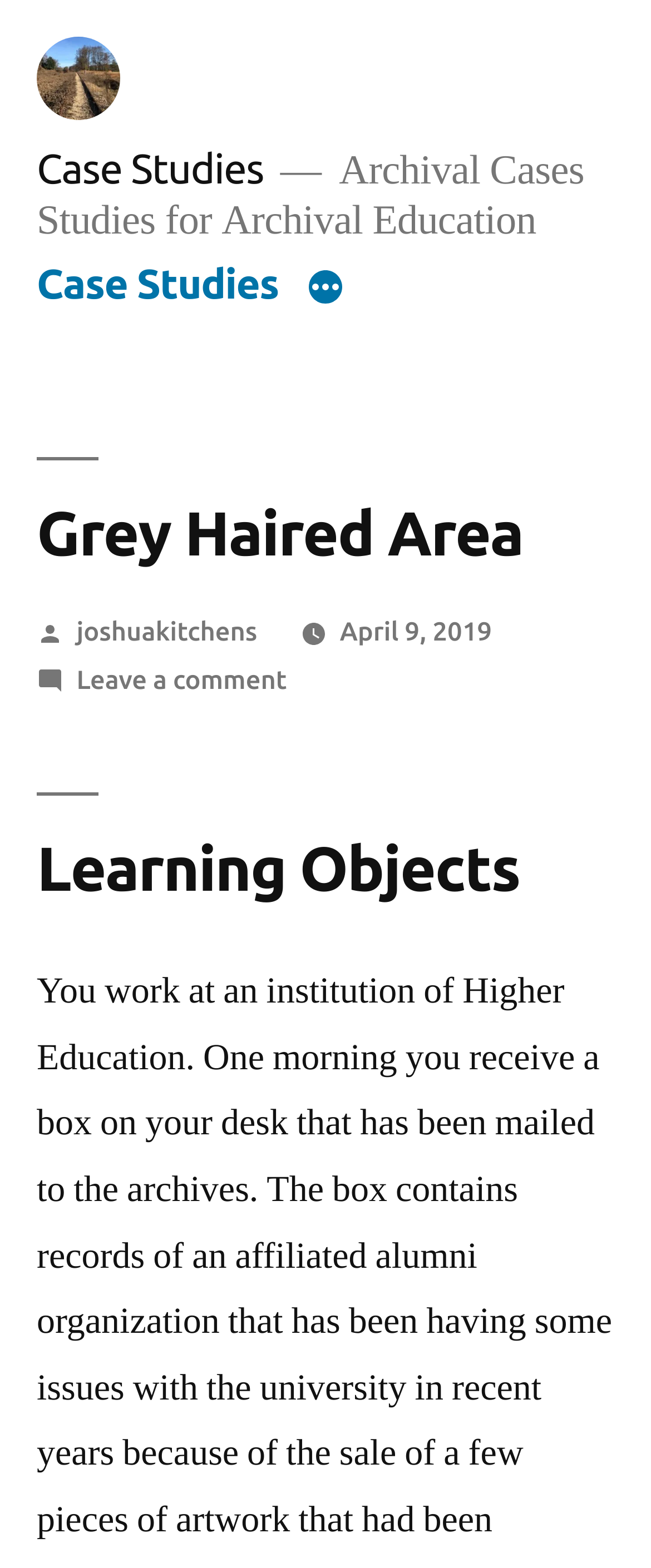Respond to the following question with a brief word or phrase:
What is the date of the Grey Haired Area case study?

April 9, 2019